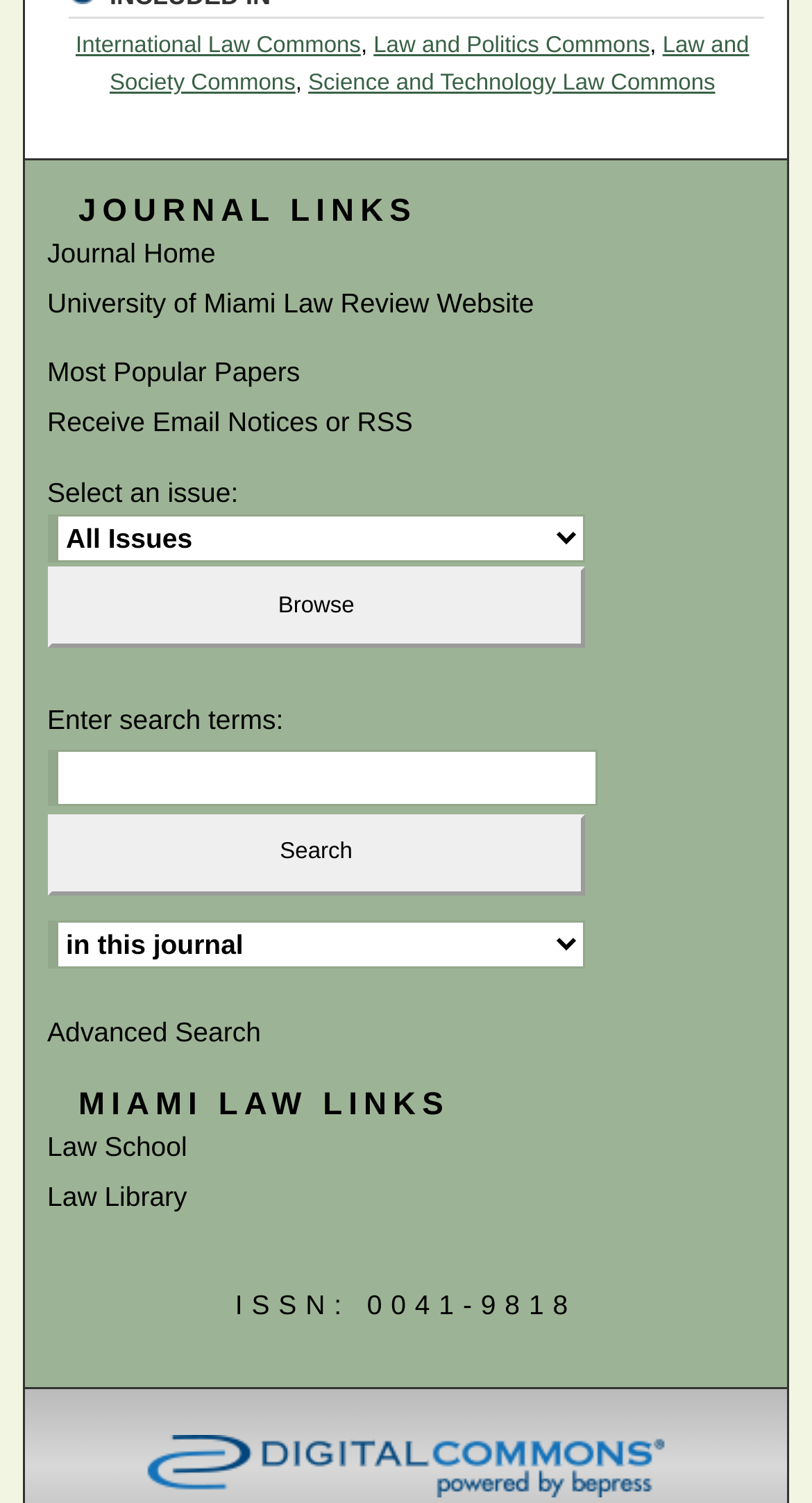Identify the bounding box coordinates for the UI element described as follows: "Science and Technology Law Commons". Ensure the coordinates are four float numbers between 0 and 1, formatted as [left, top, right, bottom].

[0.38, 0.047, 0.881, 0.064]